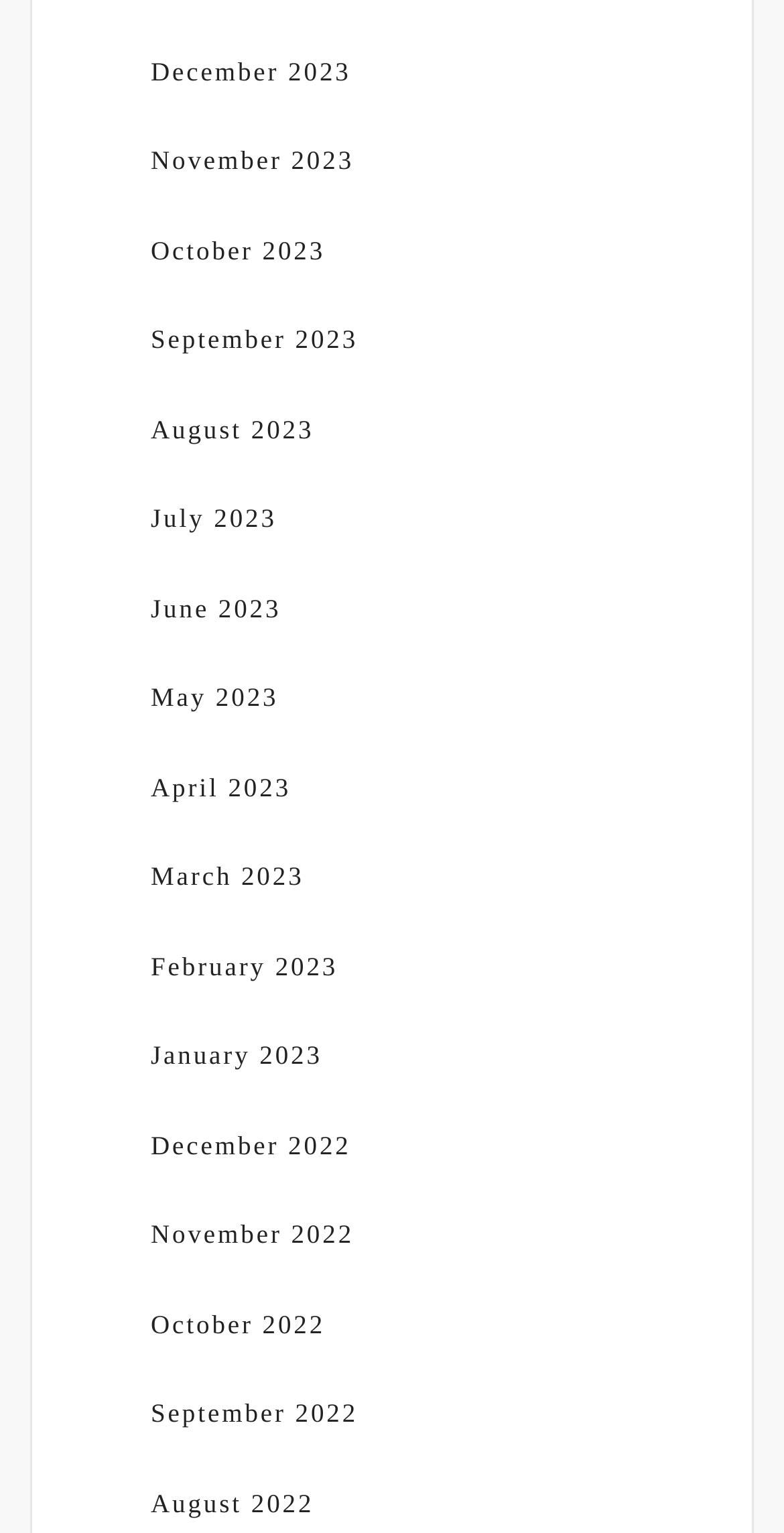Answer this question using a single word or a brief phrase:
How many links are there for 2023?

12